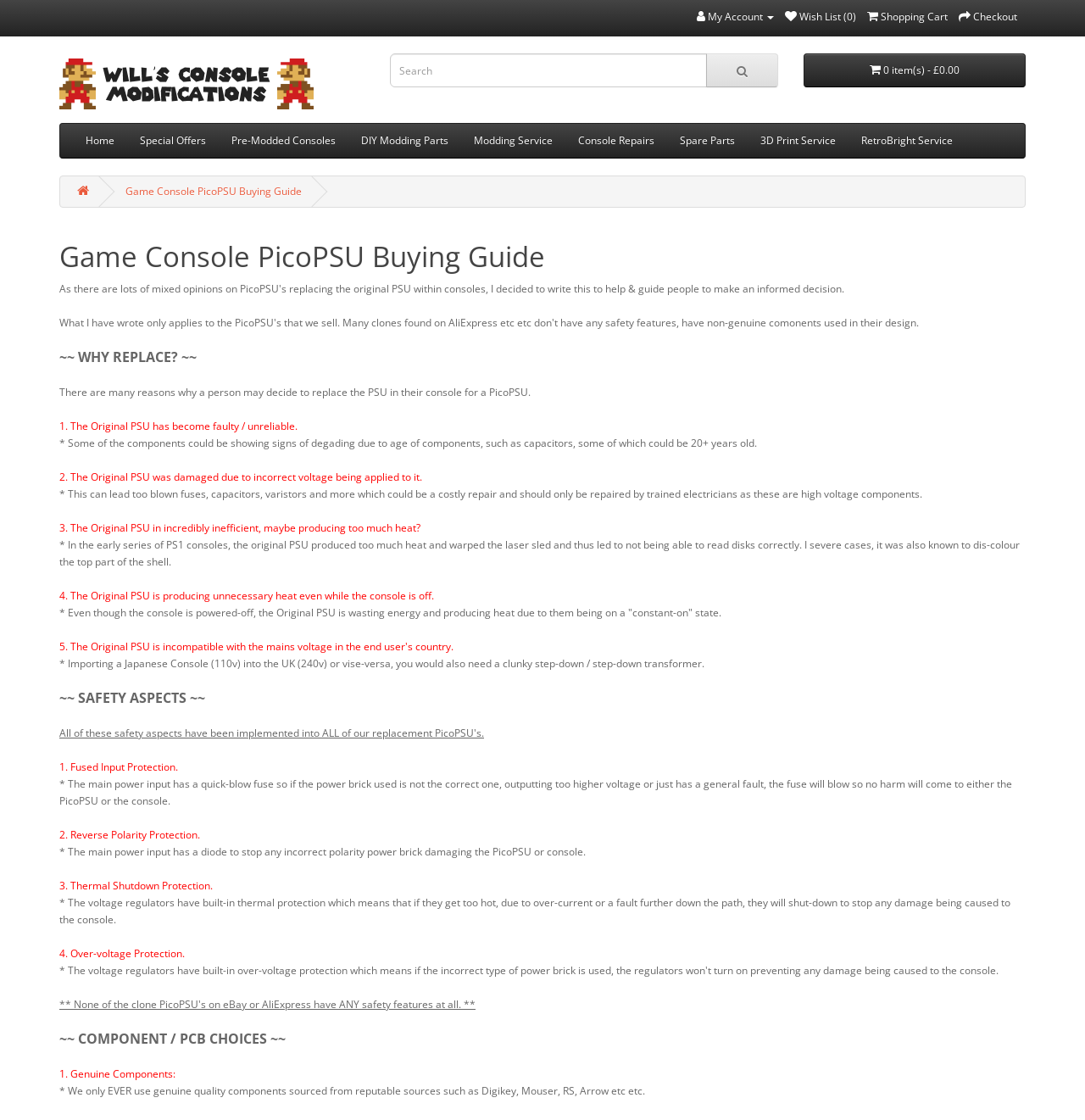Please specify the bounding box coordinates of the area that should be clicked to accomplish the following instruction: "Read Game Console PicoPSU Buying Guide". The coordinates should consist of four float numbers between 0 and 1, i.e., [left, top, right, bottom].

[0.116, 0.164, 0.278, 0.177]